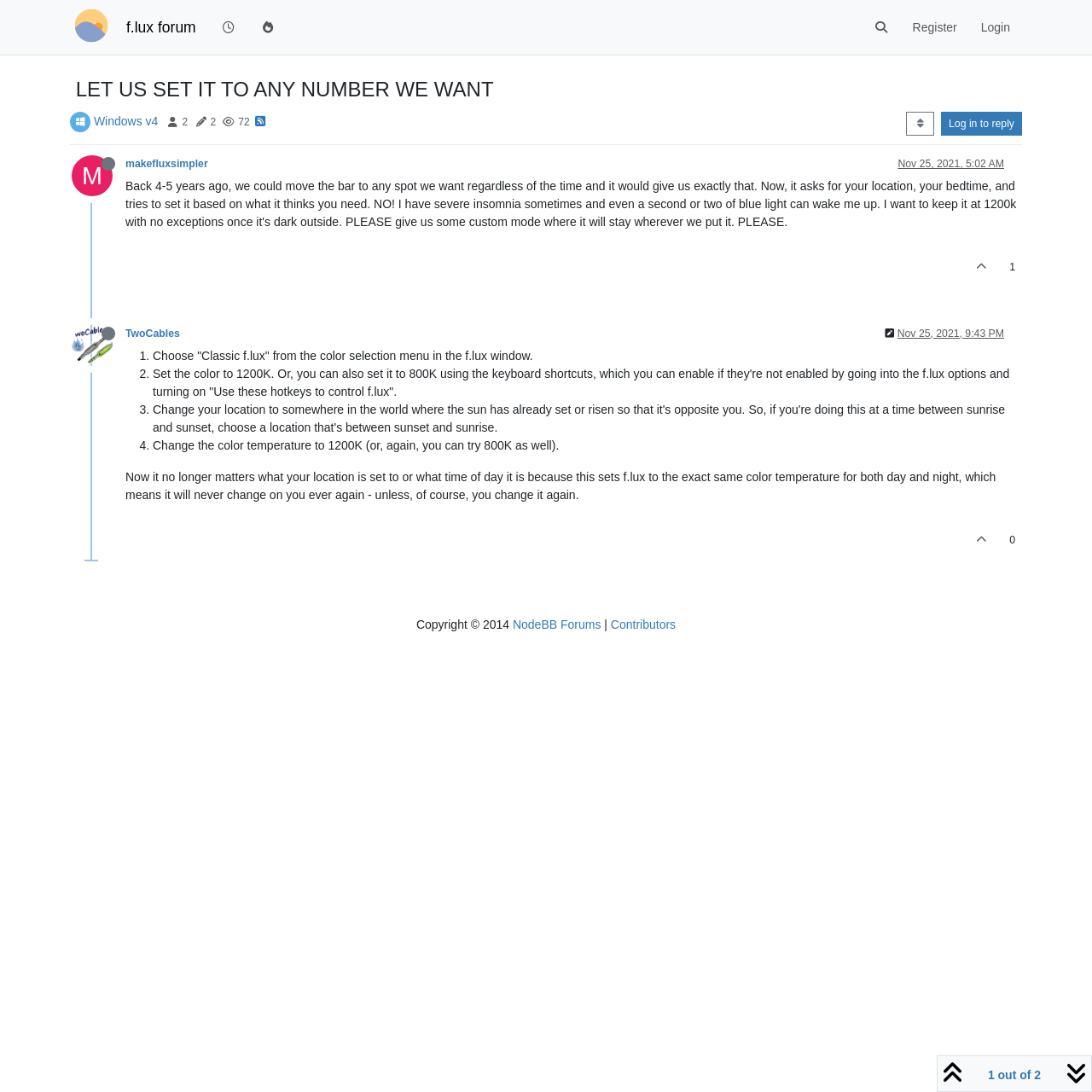Extract the text of the main heading from the webpage.

 LET US SET IT TO ANY NUMBER WE WANT